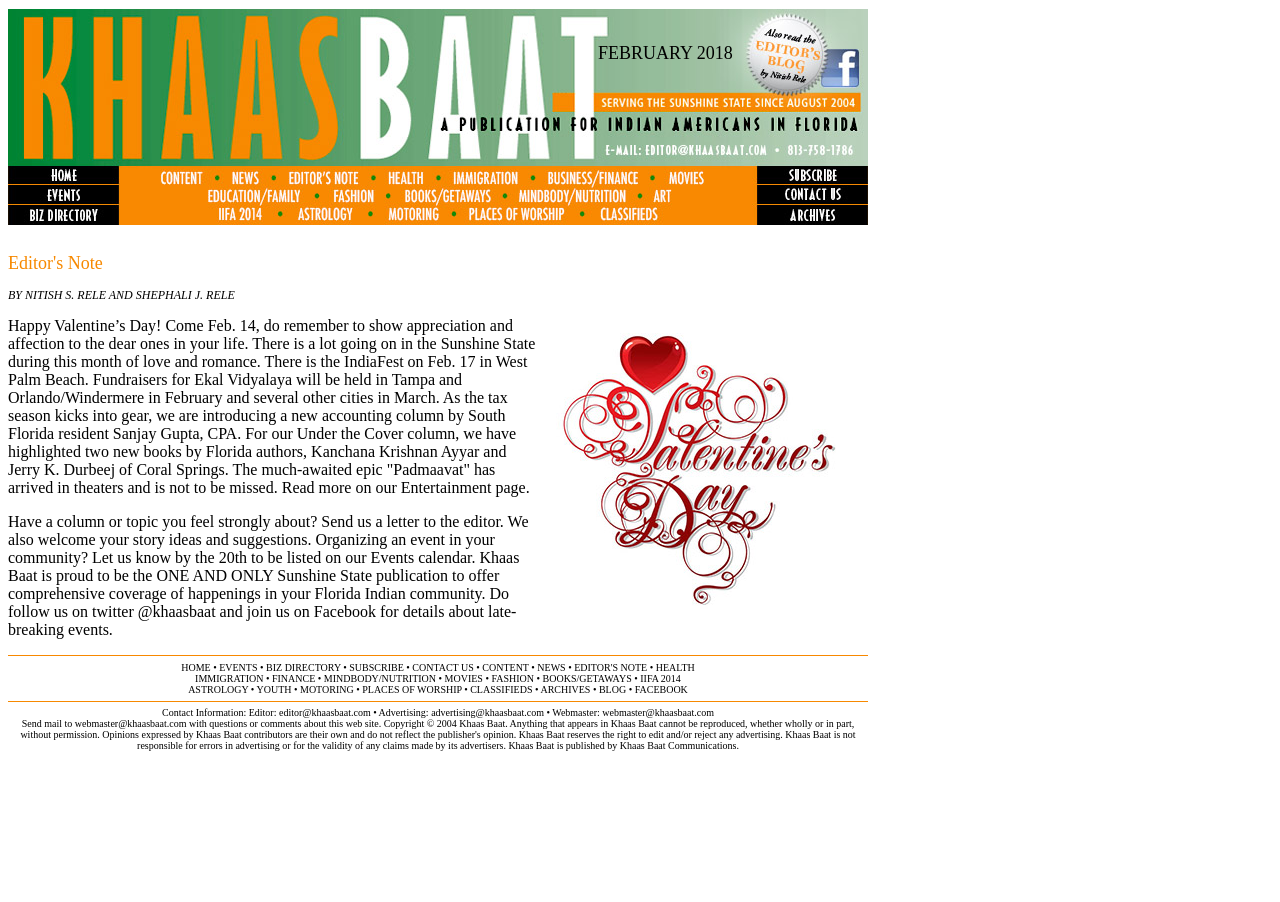Locate the bounding box coordinates of the clickable part needed for the task: "Click on the Facebook link".

[0.245, 0.669, 0.294, 0.687]